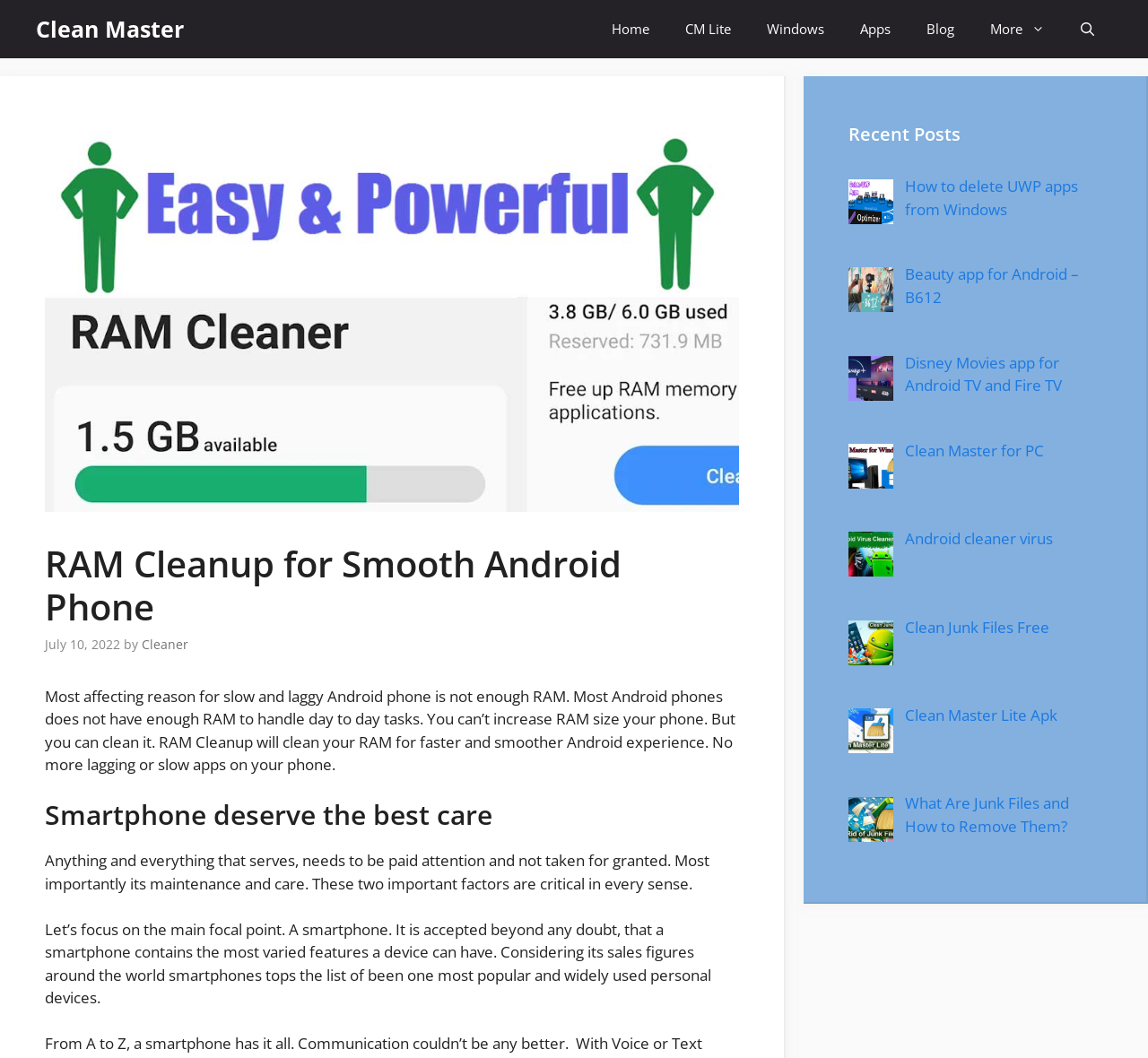What is the focus of the webpage's content?
Can you provide an in-depth and detailed response to the question?

The webpage's content is focused on providing information and solutions related to Android phone care, including RAM cleanup, app management, and maintenance tips. The overall theme is centered around helping users to optimize their Android phone's performance and experience.